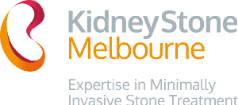Generate a detailed explanation of the scene depicted in the image.

The image features the logo of "Kidney Stone Melbourne," prominently emphasizing its focus on expertise in the treatment of kidney stones. The logo creatively integrates a stylized kidney shape in a vibrant color palette, consisting of a deep red and orange, which conveys both warmth and professionalism. Below the logo, the tagline "Expertise in Minimally Invasive Stone Treatment" highlights the organization’s commitment to providing advanced medical care with a focus on minimally invasive techniques for kidney stone management. This reflects the center's dedication to patient-centered care and effective treatments tailored to individual needs.